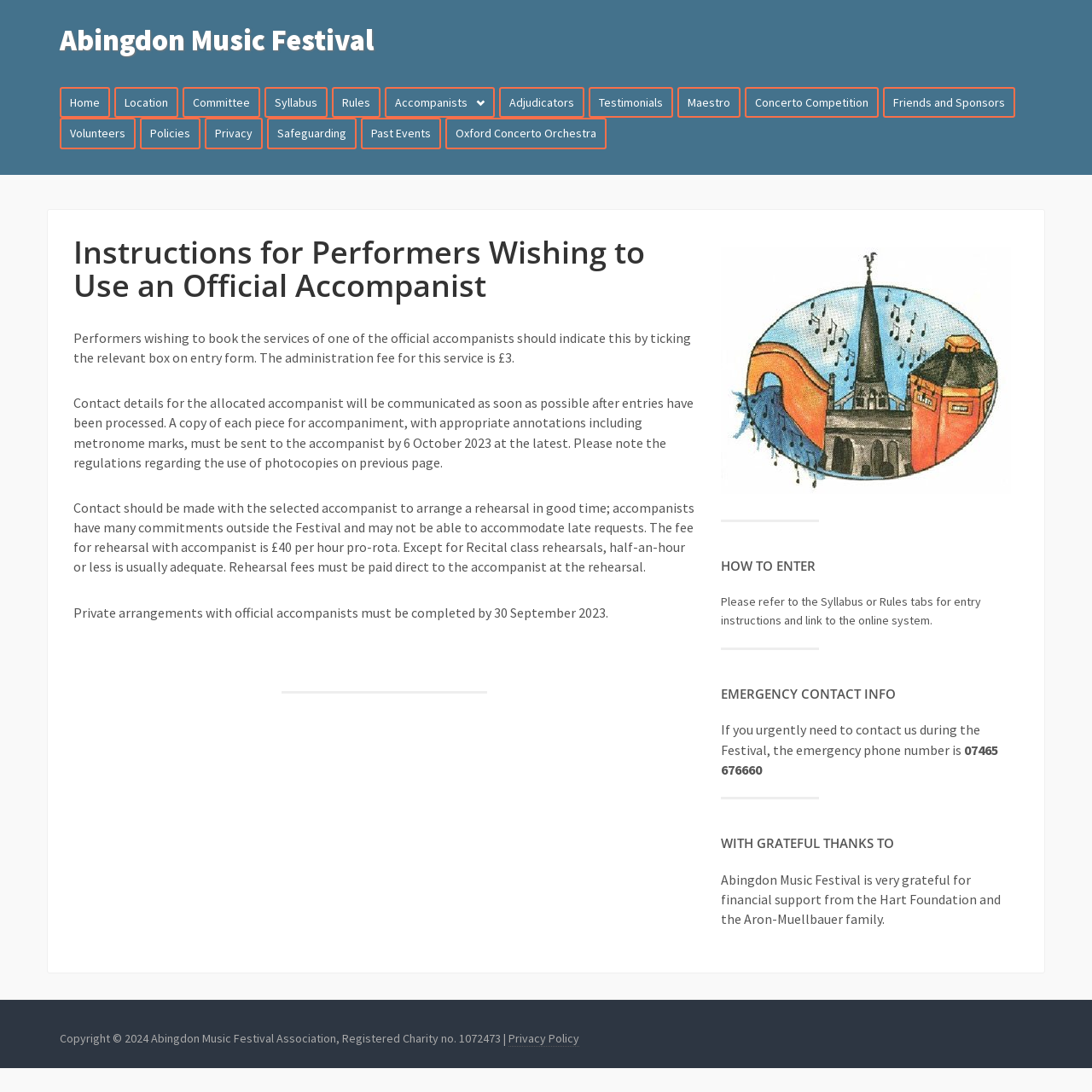Respond to the question below with a concise word or phrase:
What is the fee for rehearsal with an accompanist?

£40 per hour